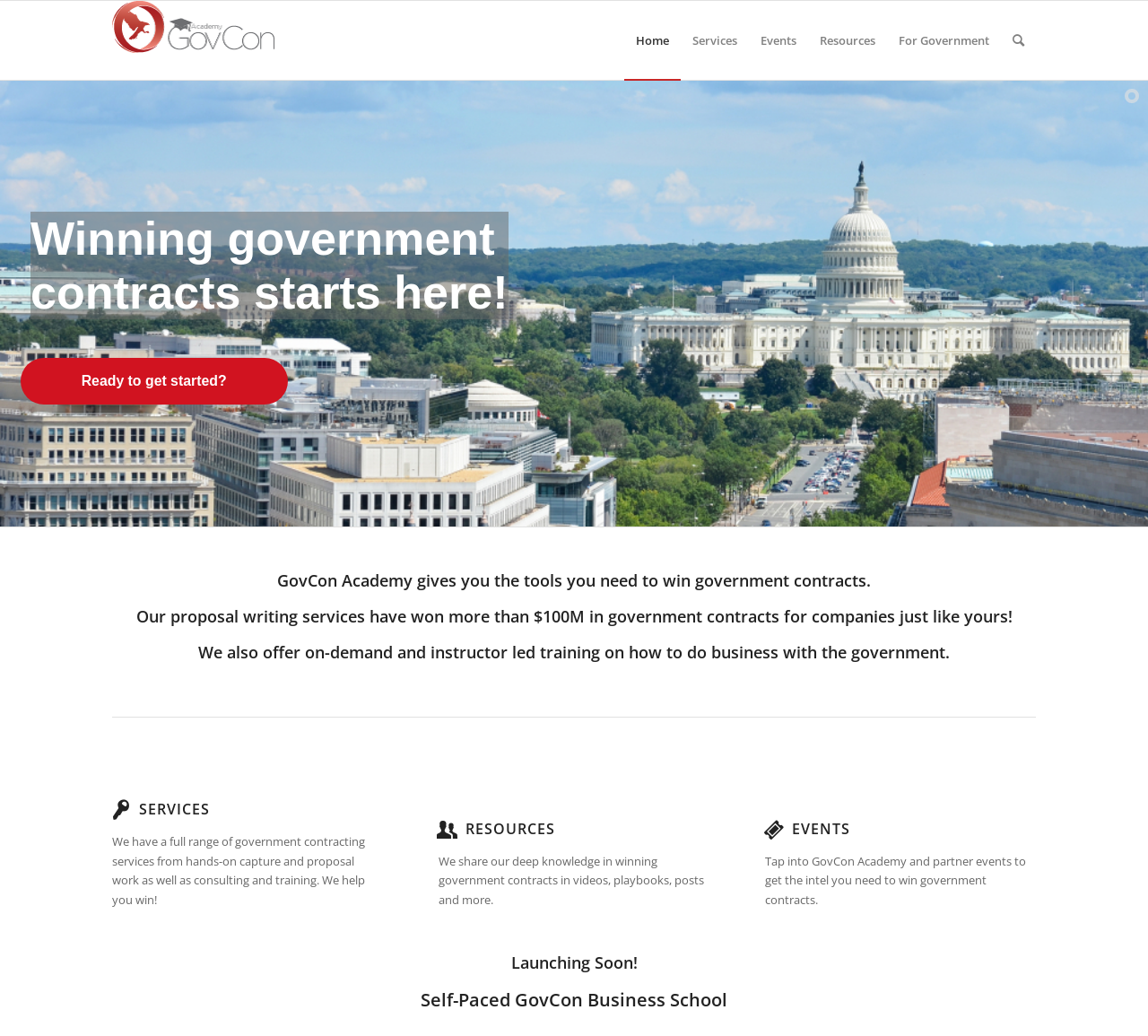Identify the coordinates of the bounding box for the element that must be clicked to accomplish the instruction: "Click on the 'GovCon Academy' link".

[0.098, 0.001, 0.239, 0.077]